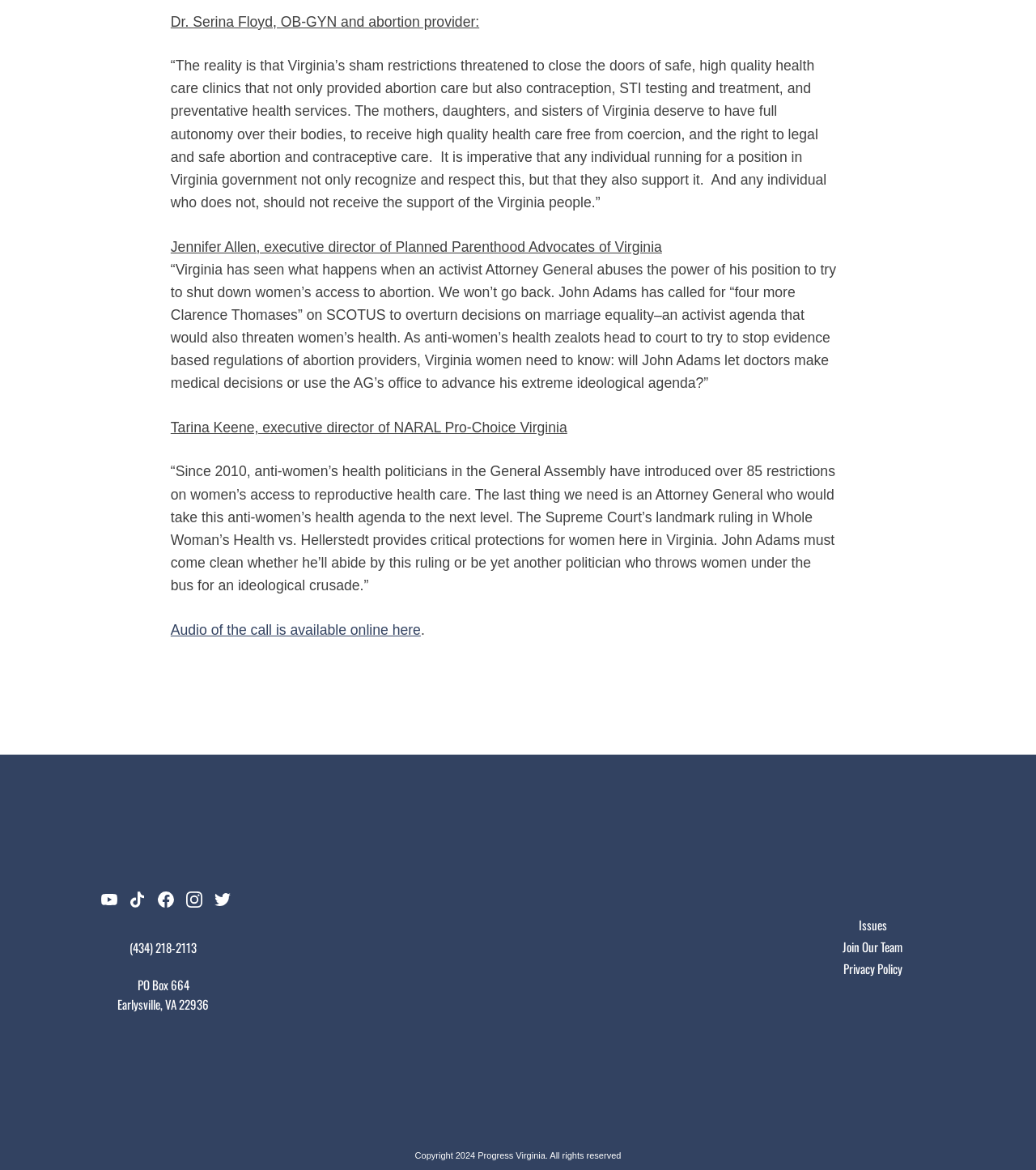What is the purpose of the link 'Audio of the call is available online here'?
Please give a detailed answer to the question using the information shown in the image.

The link 'Audio of the call is available online here' suggests that it provides access to an audio recording of a call, likely related to the topic of women's health and abortion discussed on the webpage.